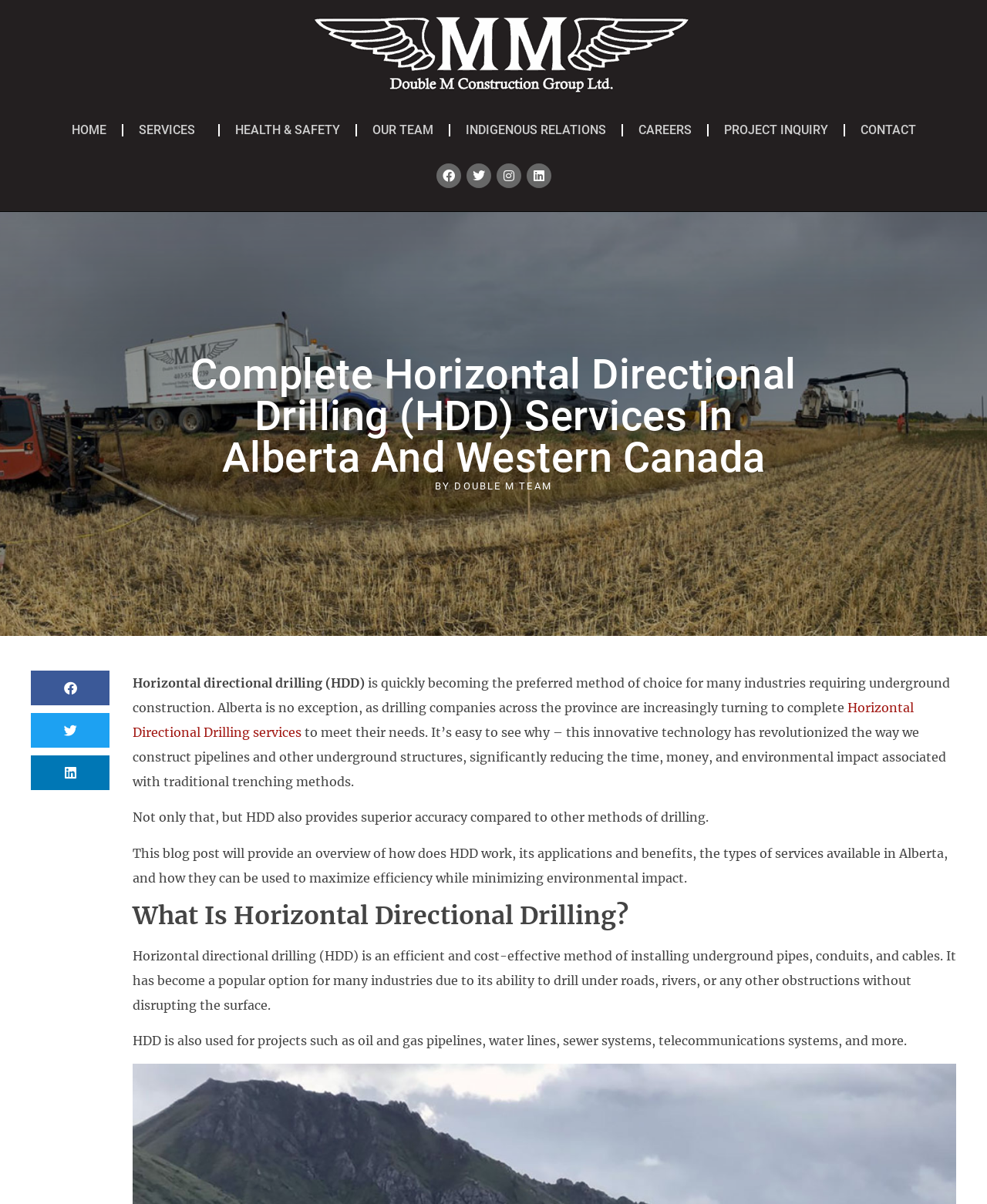Highlight the bounding box coordinates of the element you need to click to perform the following instruction: "Click on Horizontal Directional Drilling services."

[0.134, 0.581, 0.926, 0.615]